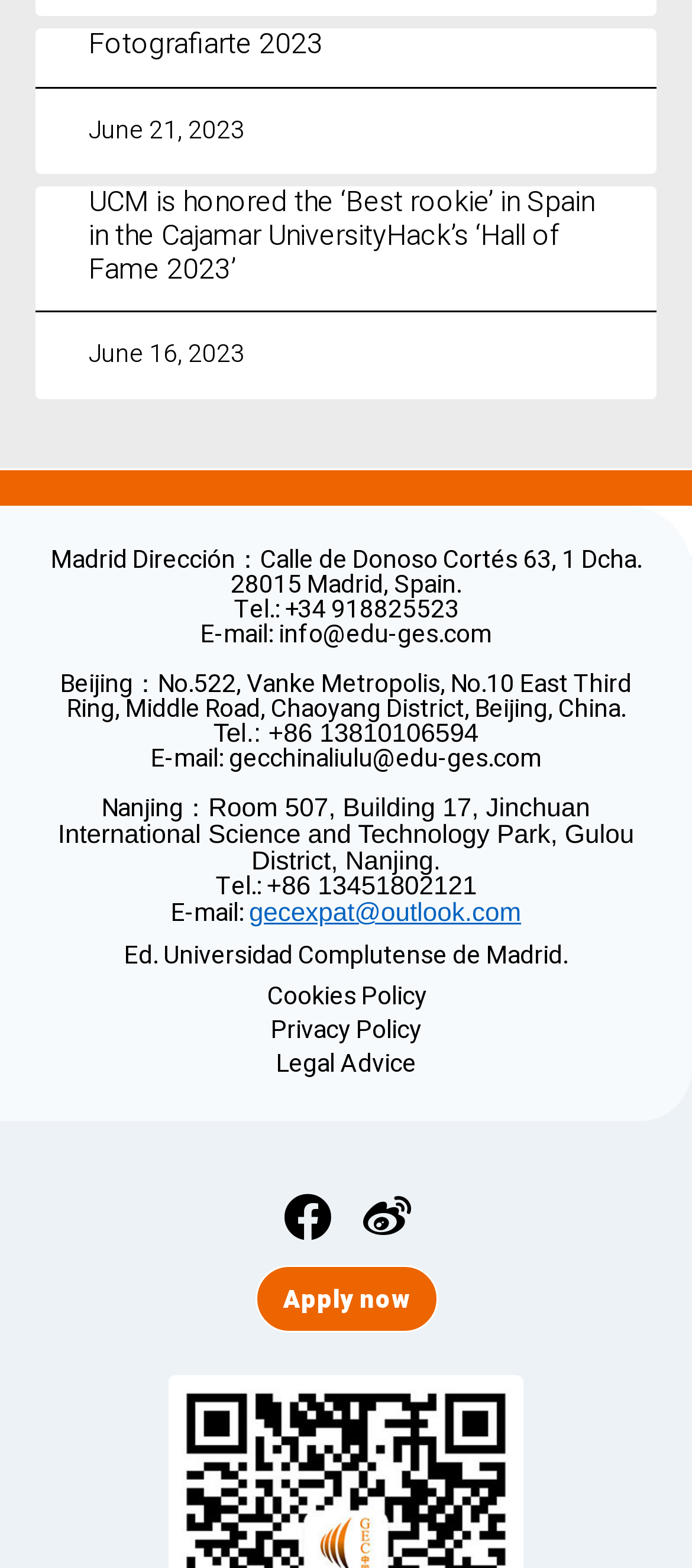Please analyze the image and give a detailed answer to the question:
What is the email address of the Nanjing office?

I found the heading element [171] that contains the office addresses. Inside this element, I found the 'StaticText' element [361] that contains the email address 'gecexpat@outlook.com' of the Nanjing office.